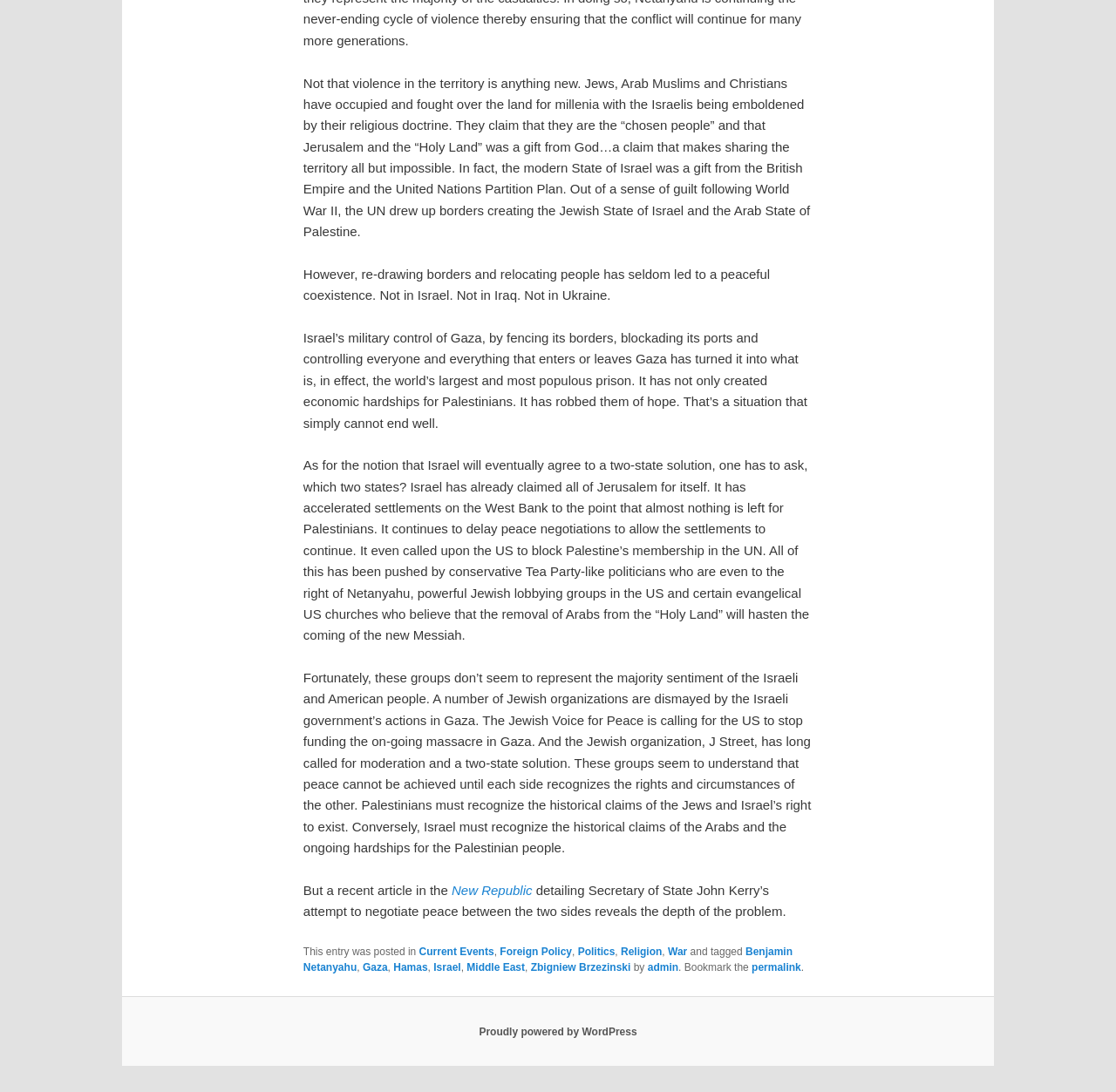Please locate the bounding box coordinates of the element that needs to be clicked to achieve the following instruction: "Click the link to admin". The coordinates should be four float numbers between 0 and 1, i.e., [left, top, right, bottom].

[0.58, 0.88, 0.608, 0.891]